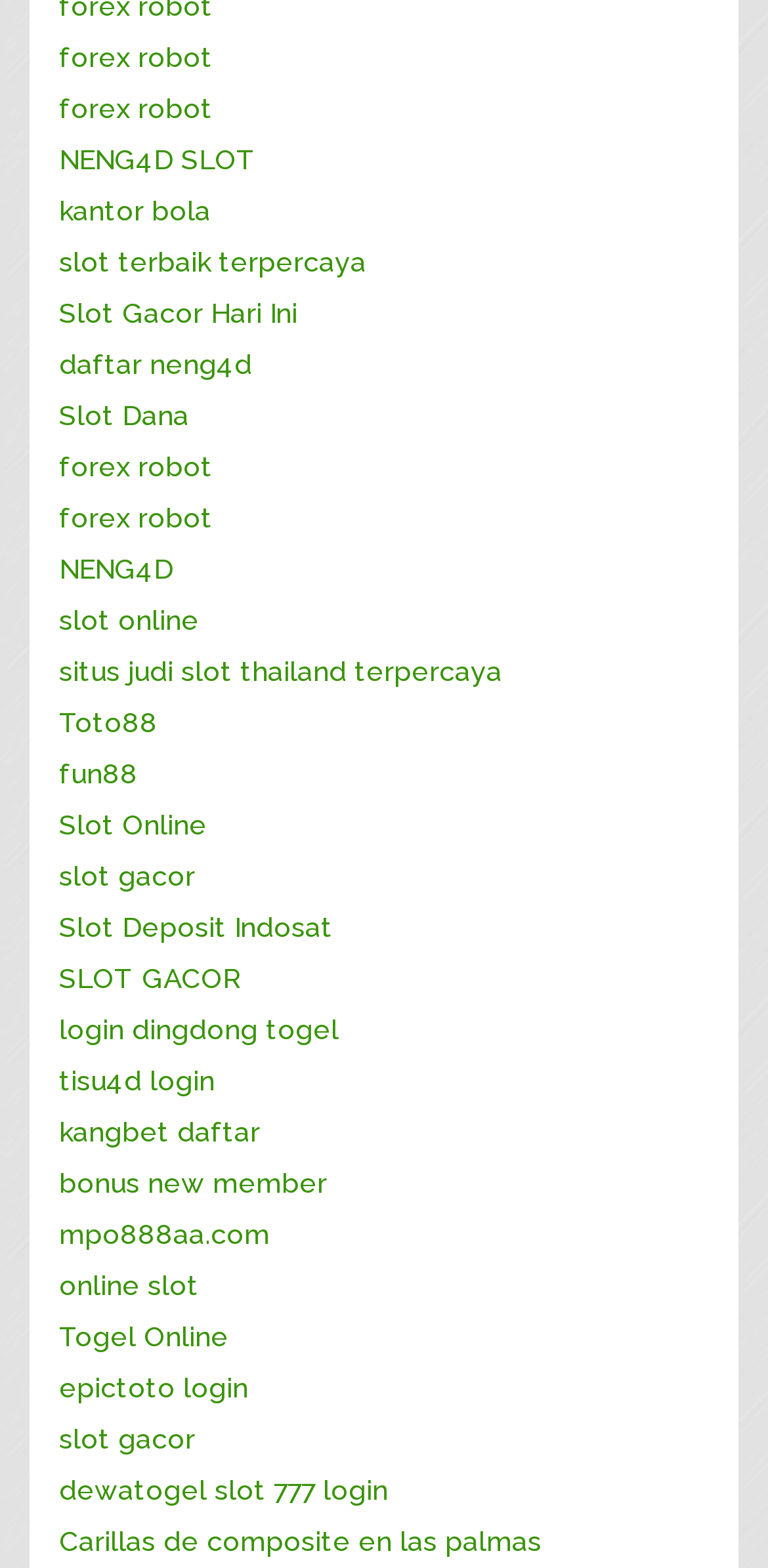How many links are related to login or registration on the webpage?
Please answer the question with as much detail as possible using the screenshot.

After analyzing the OCR text and element descriptions, I found multiple links containing keywords like 'login', 'daftar', 'register', etc. There are at least 4 links related to login or registration on the webpage.